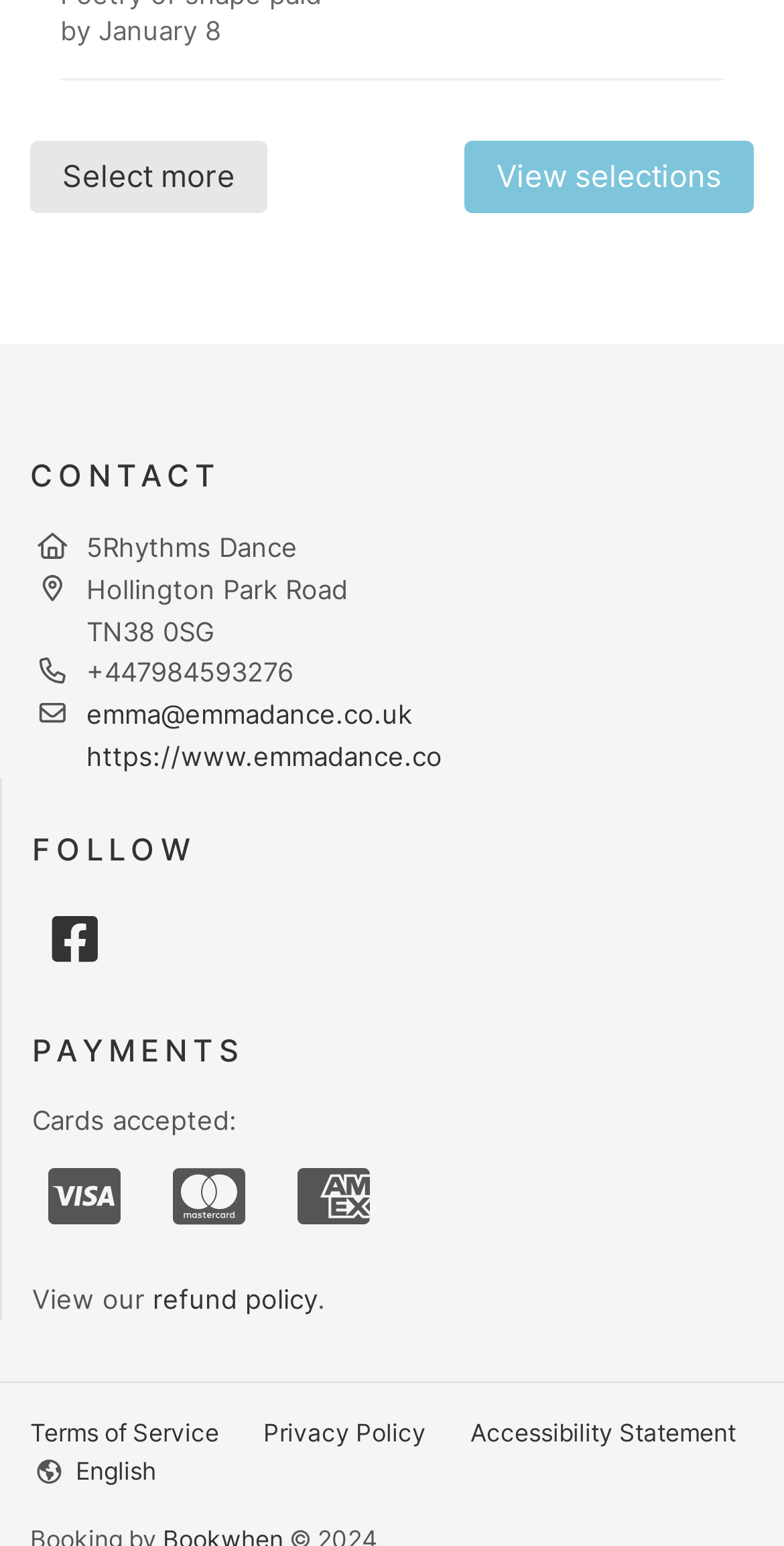Please provide a detailed answer to the question below by examining the image:
What social media platform is linked?

I found the answer by looking at the 'FOLLOW' section, which provides a link to Facebook, represented by the Facebook image.